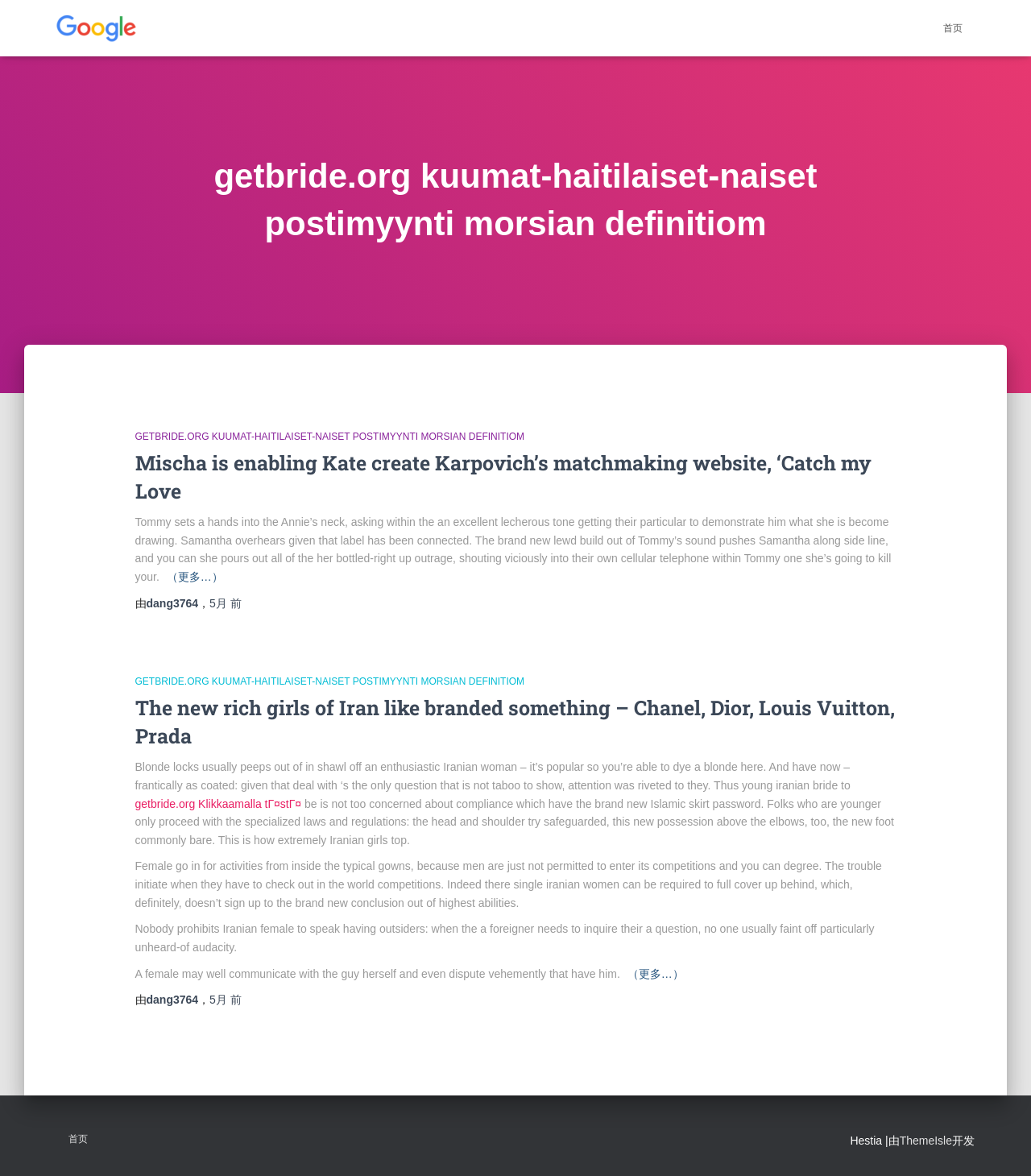What is the author of the article?
Please give a detailed and elaborate explanation in response to the question.

The question can be answered by looking at the text '由 dang3764' which is located at the bottom of each article section, indicating the author of the article.